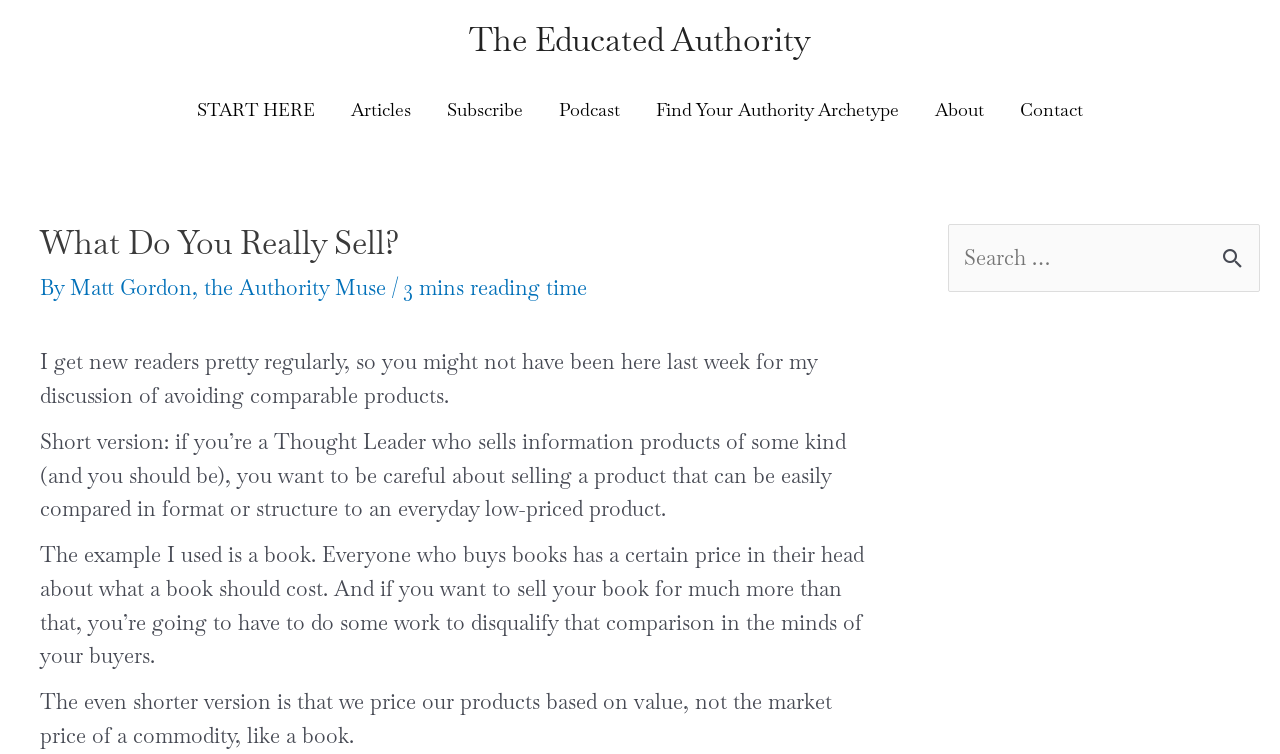How many navigation links are there?
Based on the image, give a concise answer in the form of a single word or short phrase.

7